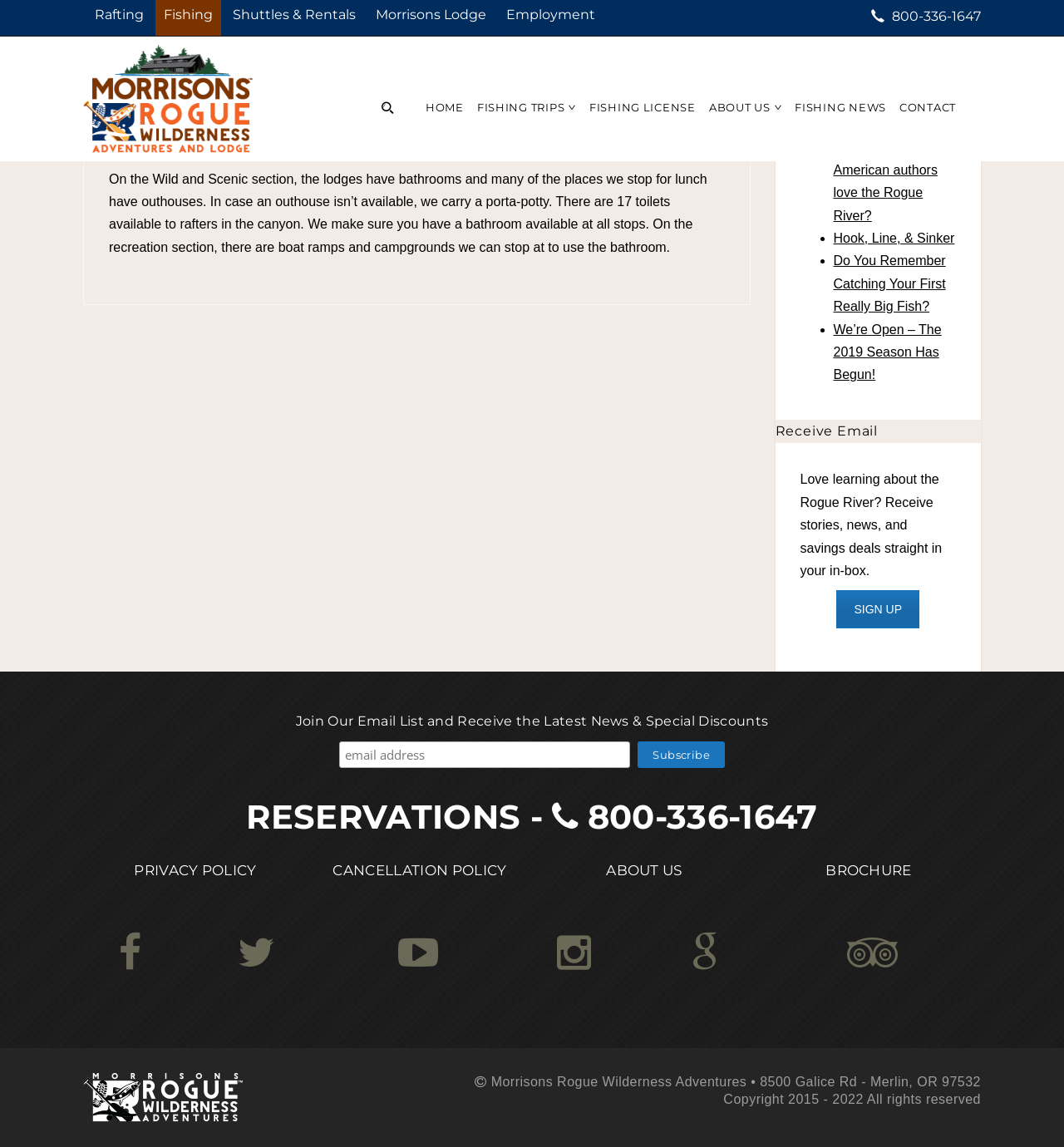Generate a comprehensive description of the contents of the webpage.

This webpage is about Morrisons Rogue Wilderness Adventures, a company that offers Rogue River fishing trips. The page has a navigation menu at the top with links to "Rafting", "Fishing", "Shuttles & Rentals", "Morrisons Lodge", "Employment", and a phone number. Below the navigation menu, there is a large image with a link to the company's homepage.

The main content of the page is an article that answers the question "What happens if I need to go to the bathroom?" during a fishing trip. The article explains that on the Wild and Scenic section, the lodges have bathrooms, and many lunch stops have outhouses. If an outhouse is not available, a porta-potty is carried. There are 17 toilets available to rafters in the canyon, and the company ensures that a bathroom is available at all stops. On the recreation section, there are boat ramps and campgrounds where bathrooms can be used.

To the right of the article, there is a section with recent posts, including links to articles such as "Why Choose Us", "What made one of our greatest American authors love the Rogue River?", and "Hook, Line, & Sinker". Below this section, there is a form to receive email updates, with a heading "Receive Email" and a text box to enter an email address, along with a "SIGN UP" button.

Further down the page, there is a call-to-action to join the email list and receive the latest news and special discounts. Below this, there is a section with links to "RESERVATIONS", a phone number, and a link to the company's privacy policy, cancellation policy, and brochure.

At the bottom of the page, there are social media links and a footer with the company's logo, address, and copyright information.